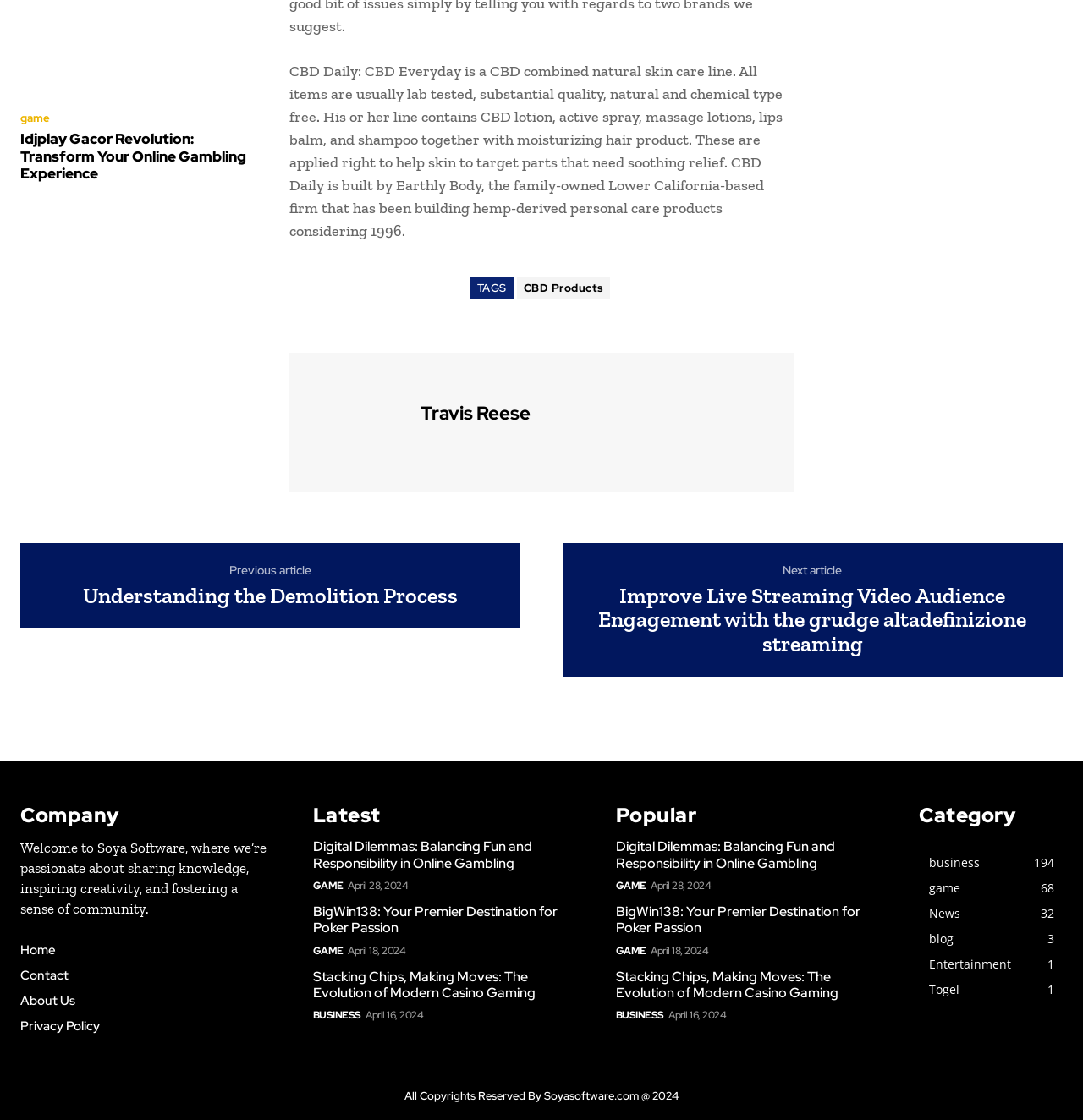Find the bounding box coordinates of the clickable area required to complete the following action: "Read the 'CBD Daily' description".

[0.267, 0.055, 0.723, 0.215]